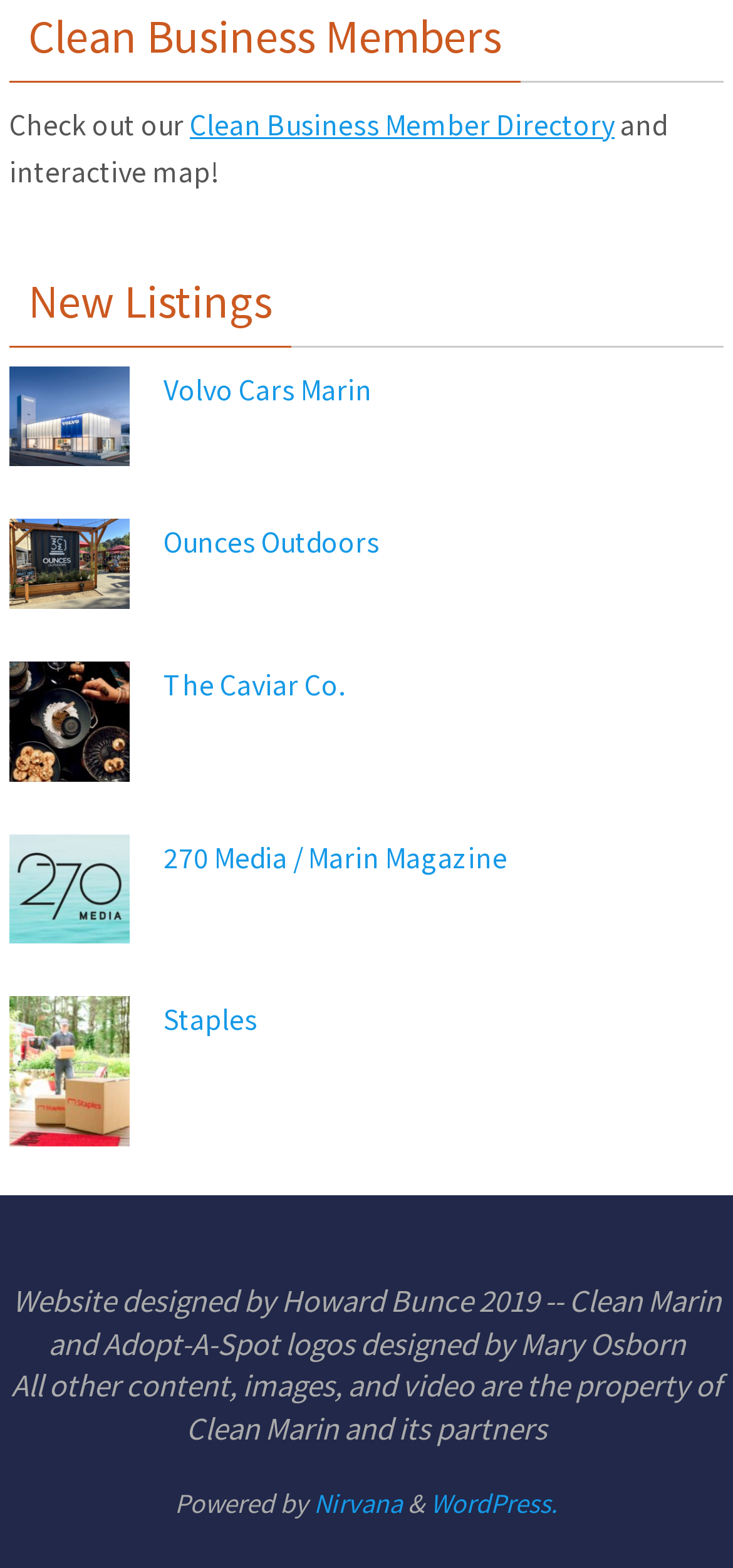Answer the question below in one word or phrase:
How many images are associated with each business listing?

1